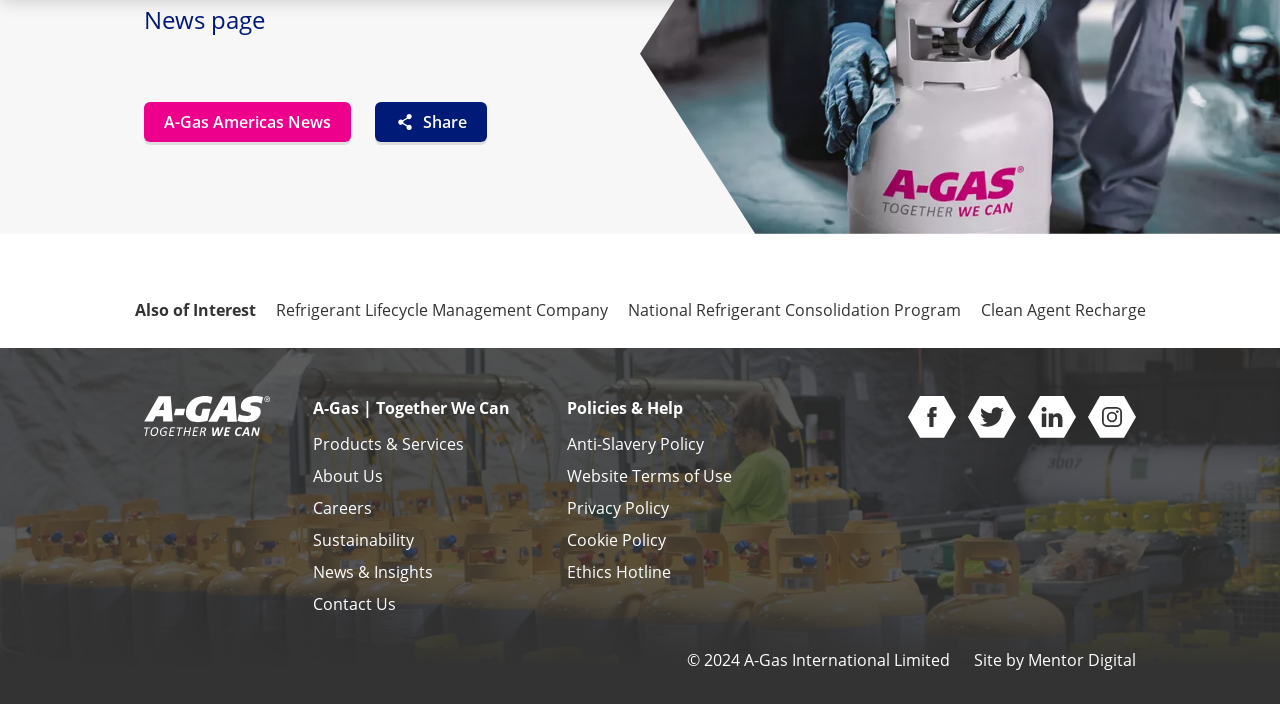Indicate the bounding box coordinates of the clickable region to achieve the following instruction: "Share on social media."

[0.293, 0.145, 0.38, 0.201]